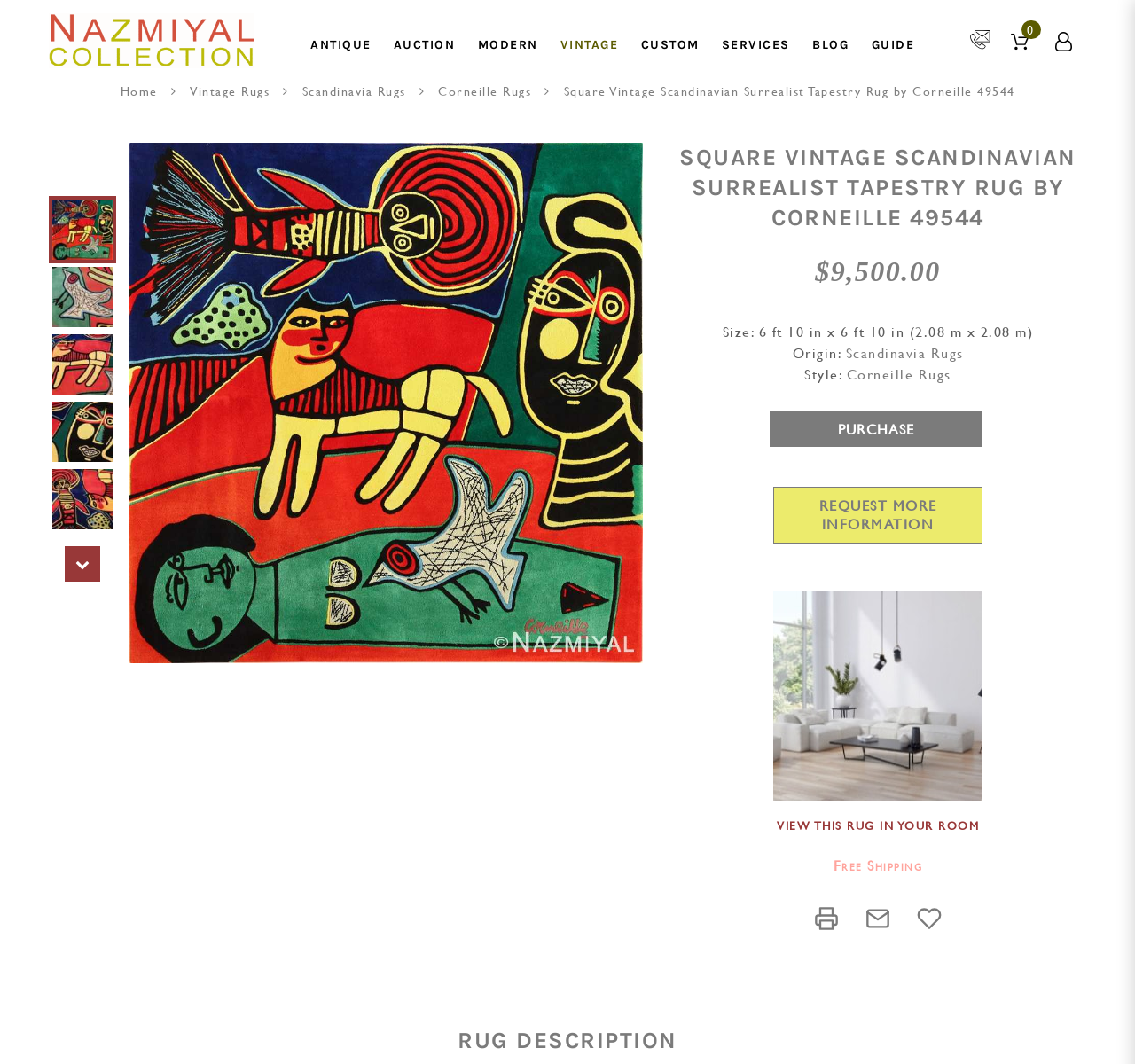Detail the features and information presented on the webpage.

This webpage is about a specific product, a square vintage Scandinavian surrealist tapestry rug by Corneille 49544, available at Nazmiyal's collection. At the top left corner, there is a logo of Nazmiyal Antique Rugs, accompanied by a link to the website's homepage. Below the logo, there are several links to different categories, including Antique, Auction, Modern, Vintage, Custom, Services, Blog, and Guide.

On the left side of the page, there is a navigation menu with links to Home, Vintage Rugs, Scandinavia Rugs, and Corneille Rugs. The main content of the page is focused on the product, with a large image of the rug at the center. Above the image, there is a heading that displays the product's name, and below it, there are several buttons to navigate through different images of the rug.

The product information is displayed on the right side of the page, including the price, size, origin, and style. There are also several call-to-action buttons, such as Purchase, Request More Information, and View this Rug in Your Room, which allows users to see how the rug would look in their own space using augmented reality.

Additionally, there are several links at the bottom of the page, including Free Shipping, Print, Email a friend, and Save for Later. Overall, the webpage is designed to provide detailed information about the product and facilitate the purchasing process.